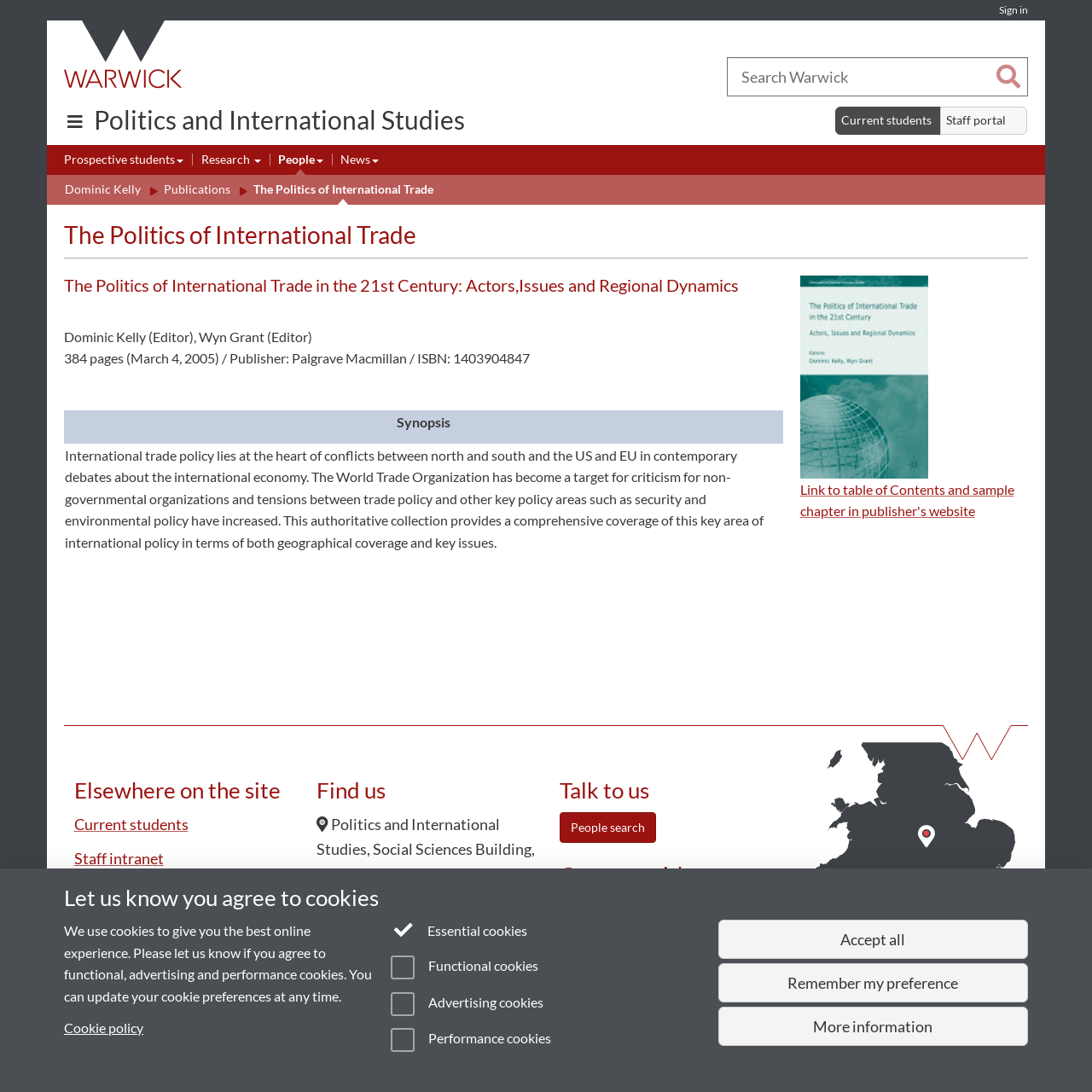Pinpoint the bounding box coordinates of the area that must be clicked to complete this instruction: "View table of Contents and sample chapter".

[0.732, 0.44, 0.929, 0.475]